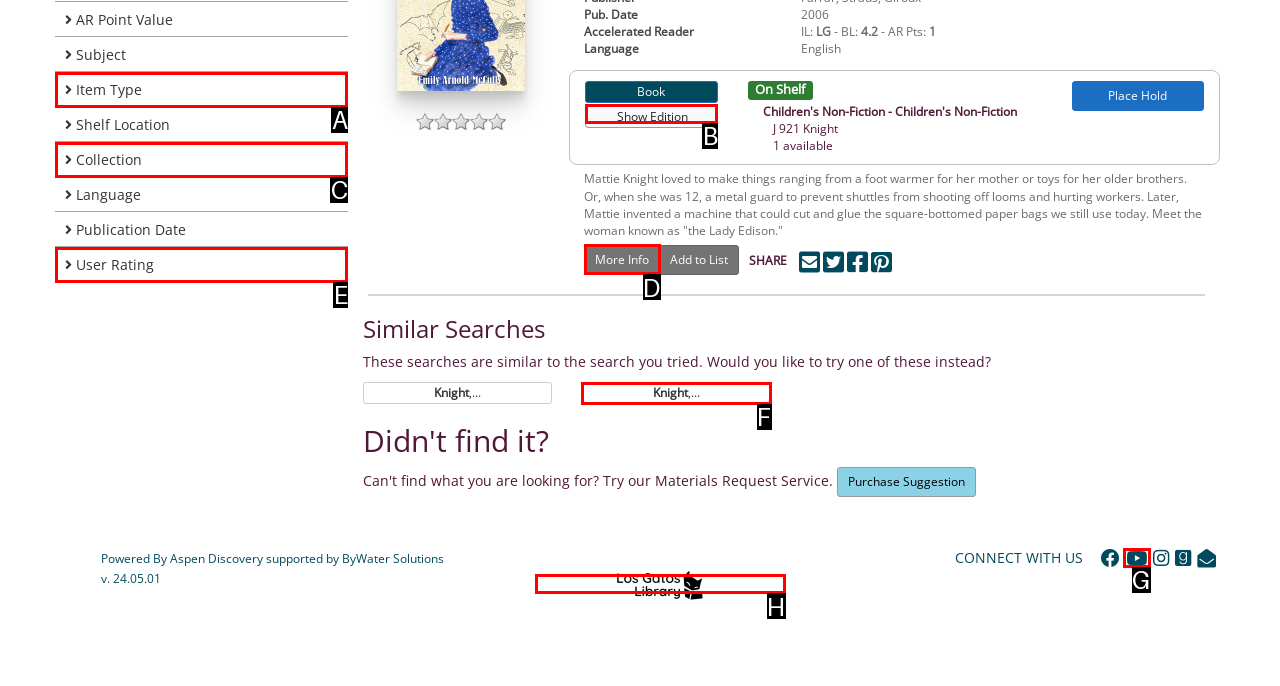What letter corresponds to the UI element described here: alt="Los Gatos Library (California)"
Reply with the letter from the options provided.

H